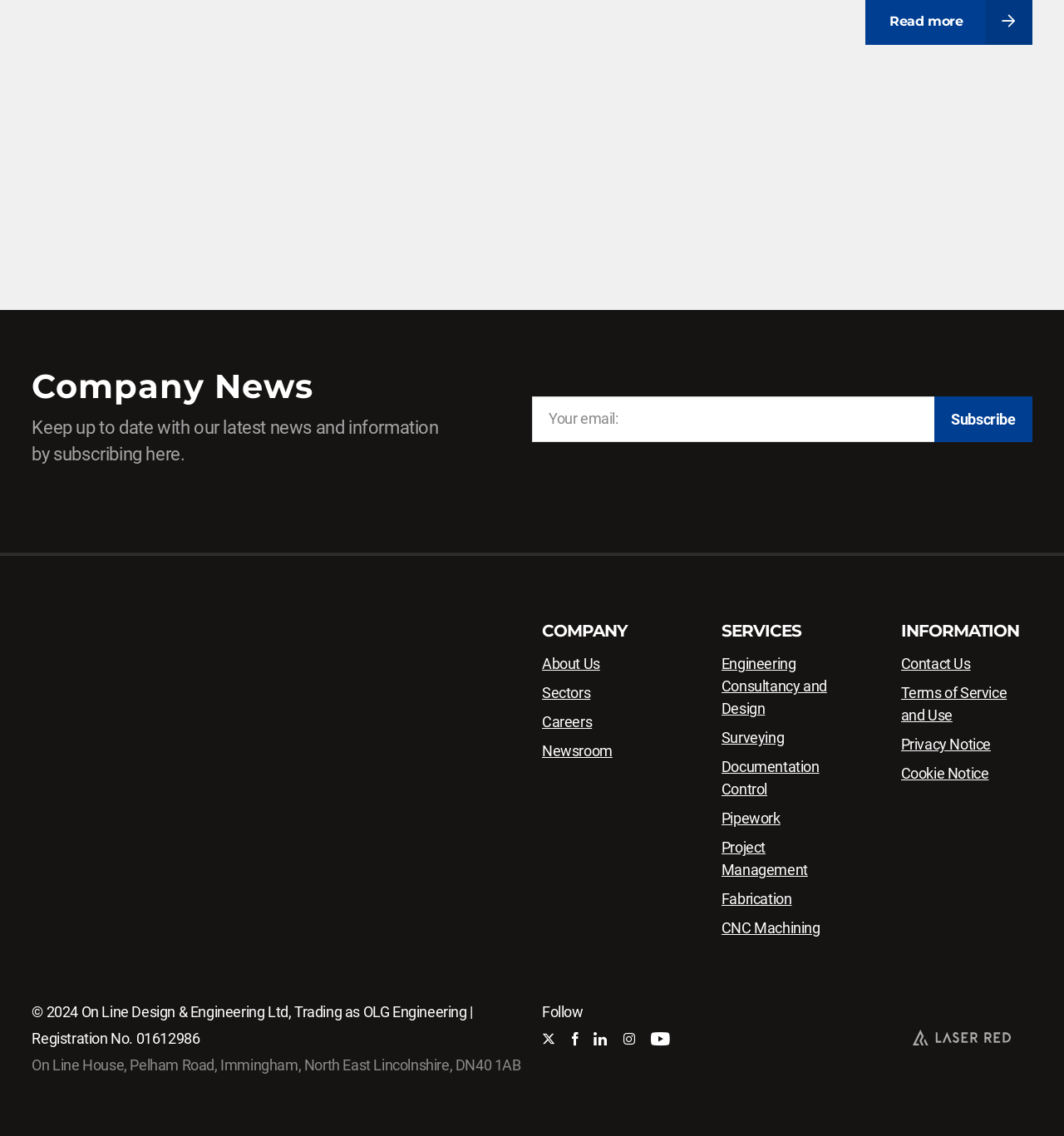Bounding box coordinates are to be given in the format (top-left x, top-left y, bottom-right x, bottom-right y). All values must be floating point numbers between 0 and 1. Provide the bounding box coordinate for the UI element described as: Engineering Consultancy and Design

[0.678, 0.577, 0.777, 0.632]